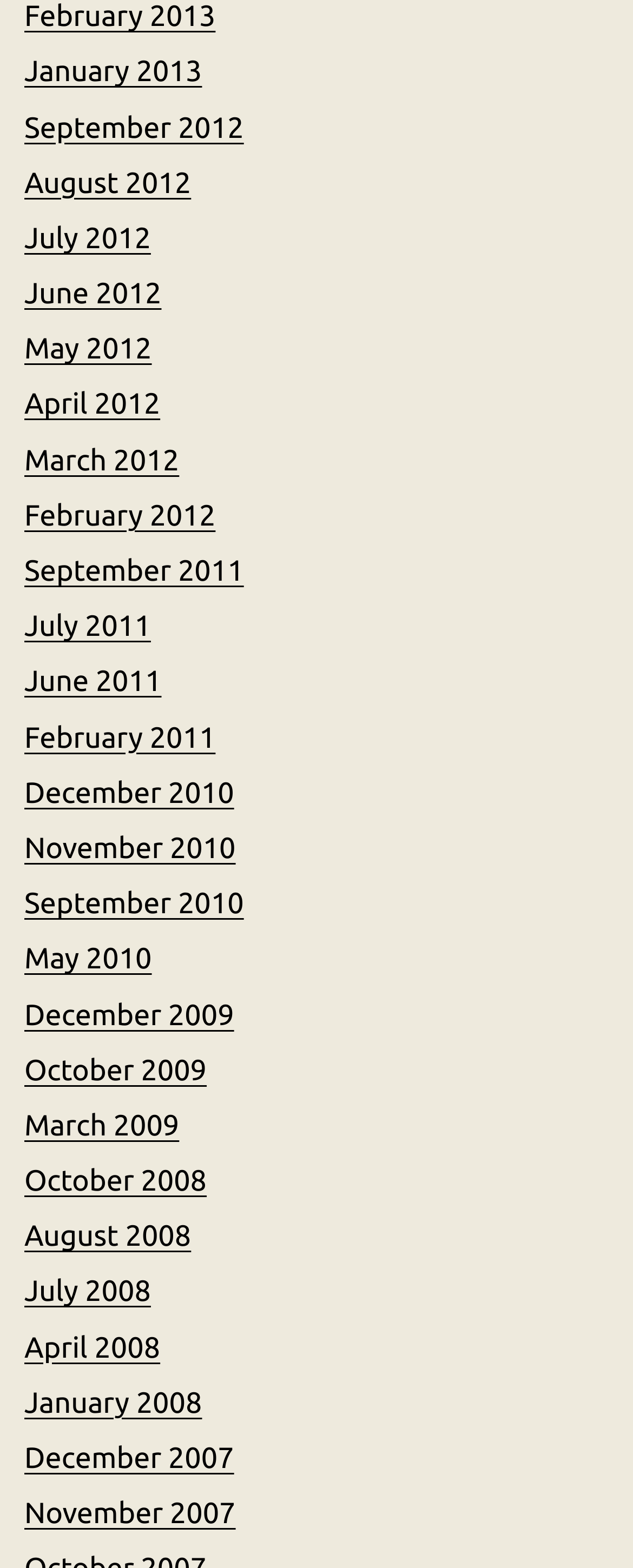Determine the bounding box coordinates of the section to be clicked to follow the instruction: "view February 2013". The coordinates should be given as four float numbers between 0 and 1, formatted as [left, top, right, bottom].

[0.038, 0.0, 0.341, 0.021]